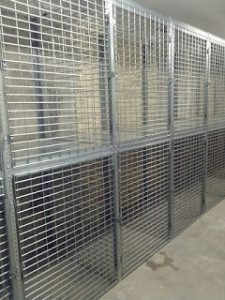Please give a succinct answer to the question in one word or phrase:
What is the primary benefit of the lockers' design?

security and ventilation